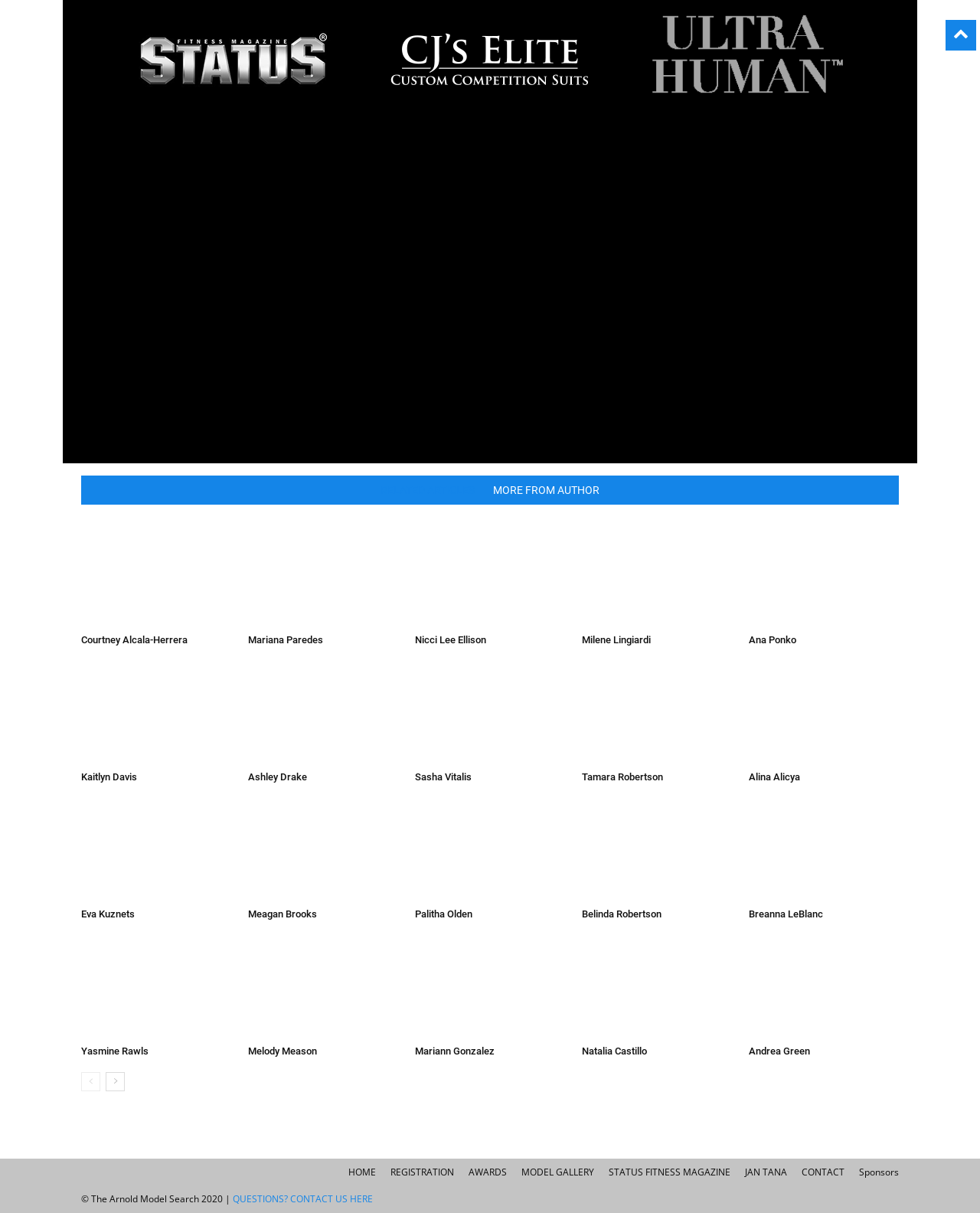Identify the bounding box coordinates for the UI element described as: "Photo Gallery". The coordinates should be provided as four floats between 0 and 1: [left, top, right, bottom].

None